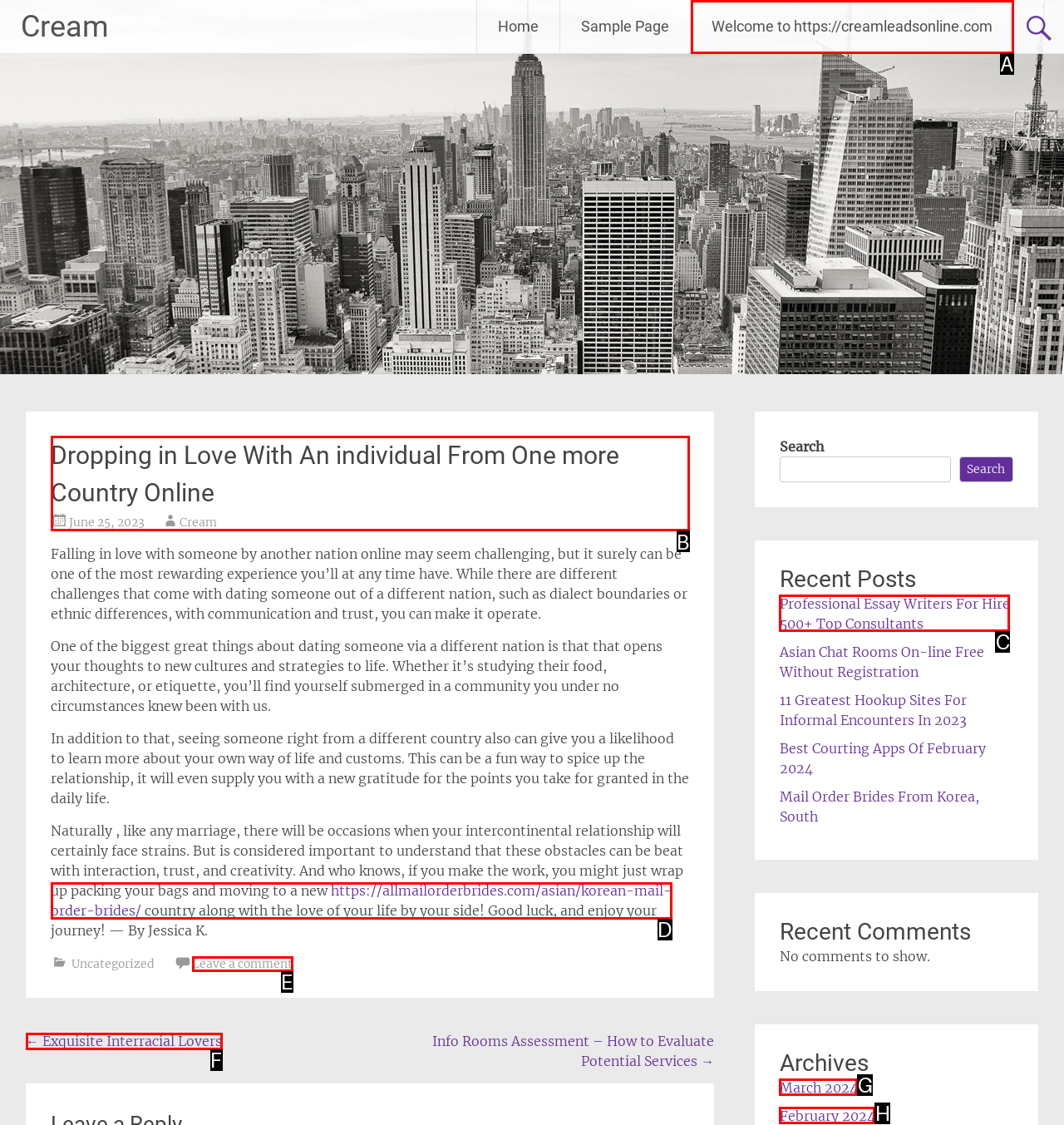Identify the correct UI element to click to follow this instruction: Read the 'Dropping in Love With An individual From One more Country Online' article
Respond with the letter of the appropriate choice from the displayed options.

B